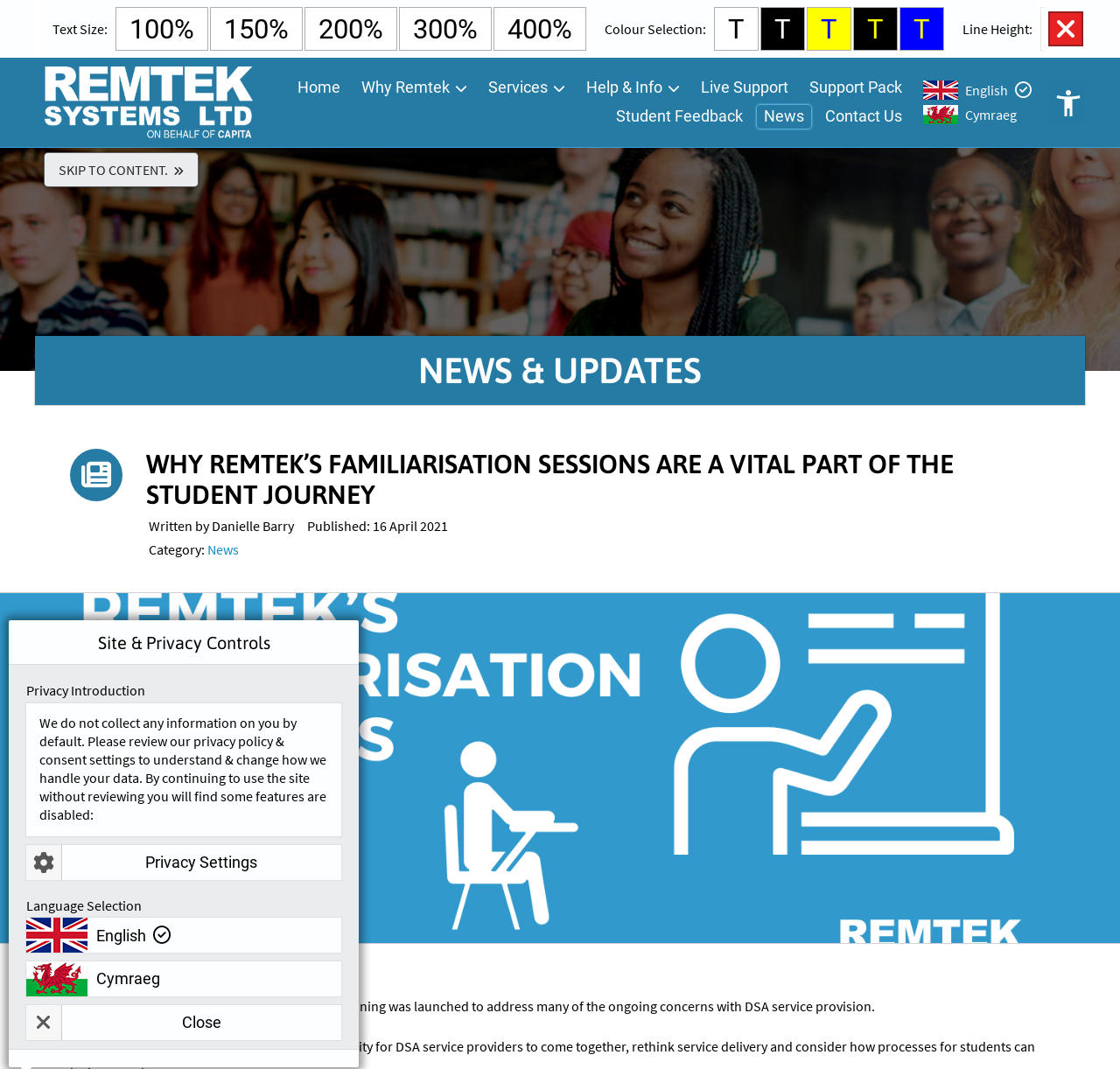Determine the bounding box coordinates of the region to click in order to accomplish the following instruction: "Read news and updates". Provide the coordinates as four float numbers between 0 and 1, specifically [left, top, right, bottom].

[0.07, 0.327, 0.93, 0.366]